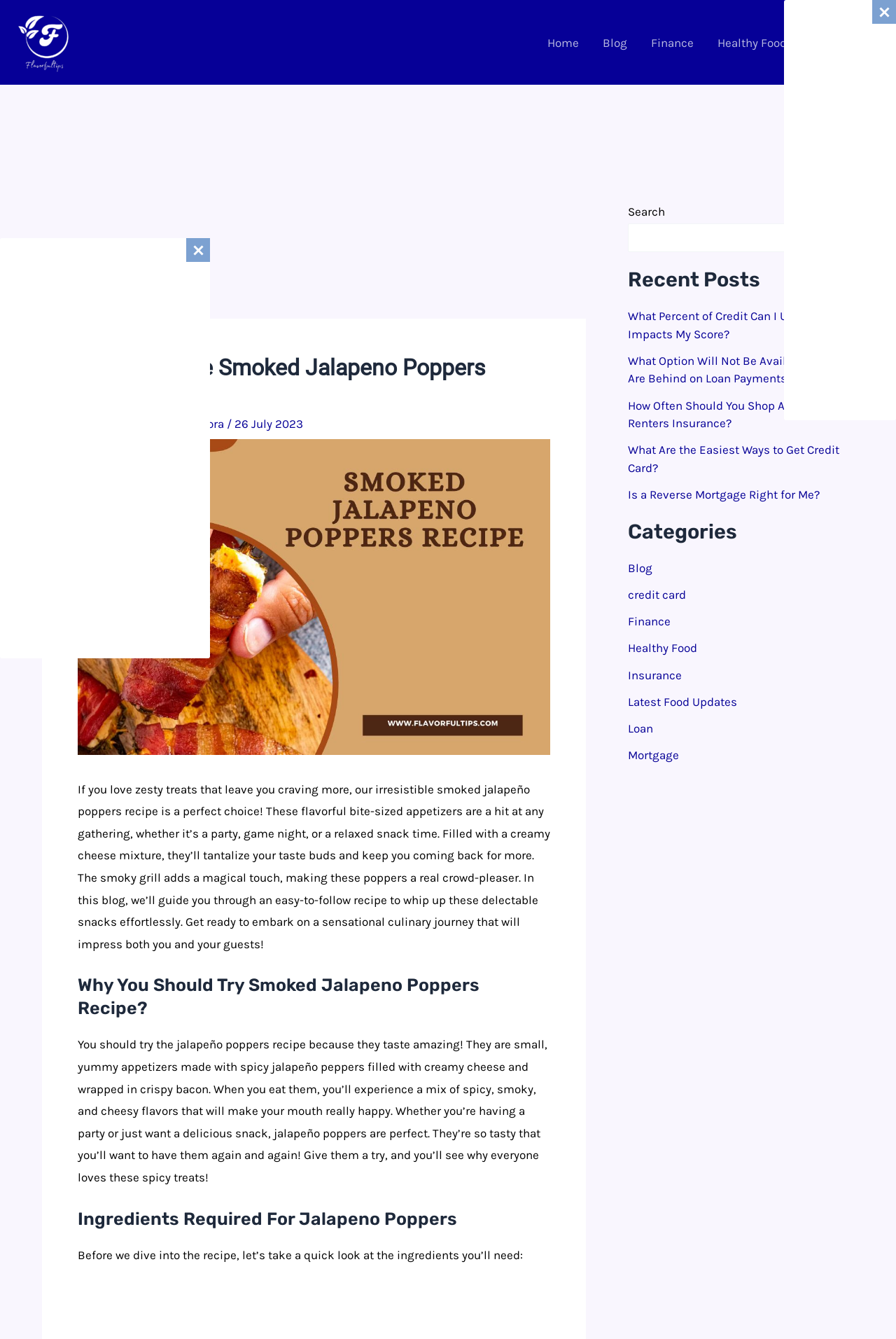How many recent posts are listed on this webpage?
Please provide a full and detailed response to the question.

I counted the number of link elements within the section with the heading 'Recent Posts', which are 5 links to different posts.